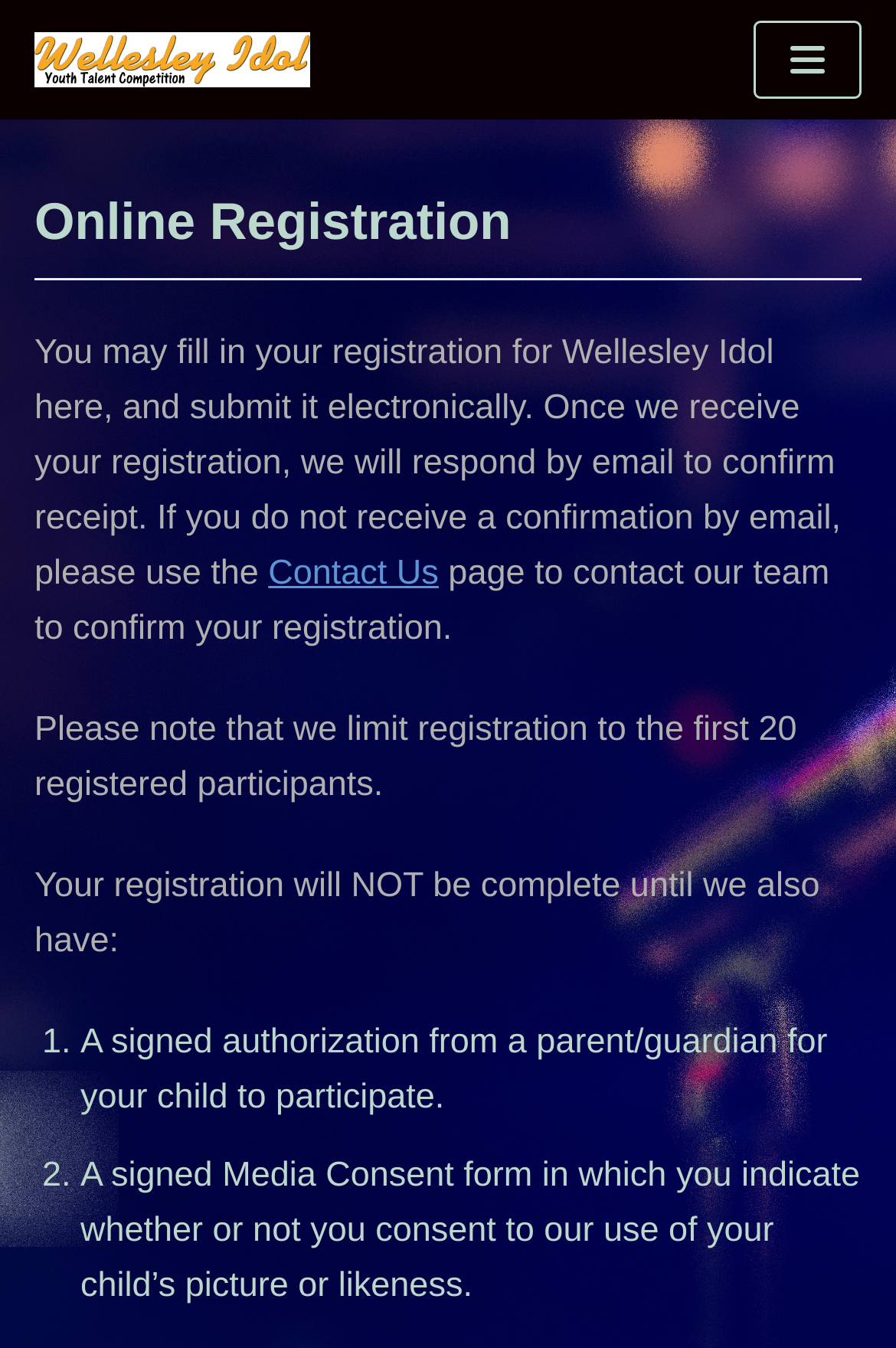What is the limit for registration?
Look at the image and provide a detailed response to the question.

The webpage states that 'we limit registration to the first 20 registered participants', indicating that only 20 participants can register for the Wellesley Idol Youth Talent Competition.